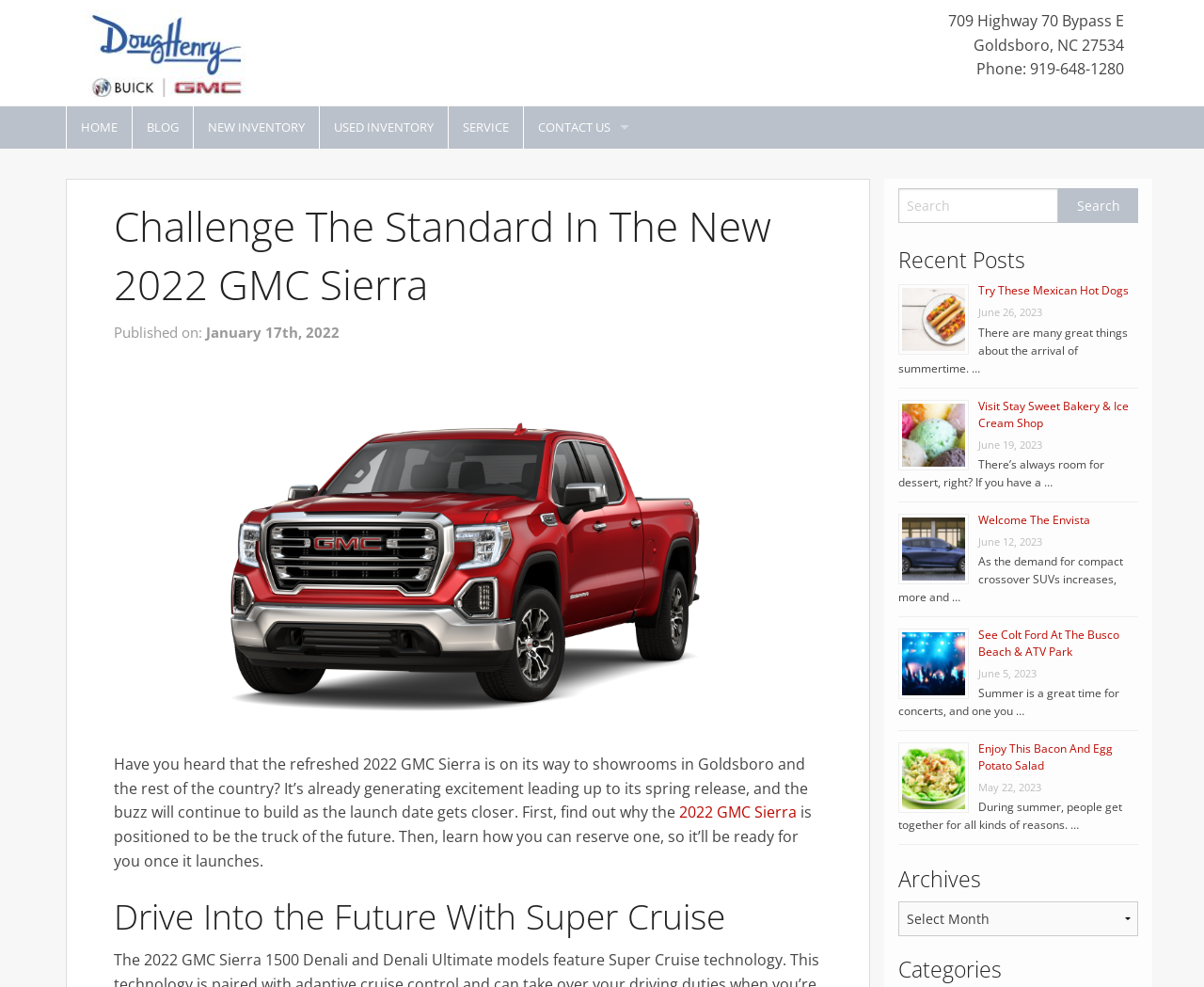What is the purpose of the search bar on this webpage?
Based on the image, give a one-word or short phrase answer.

To search the website